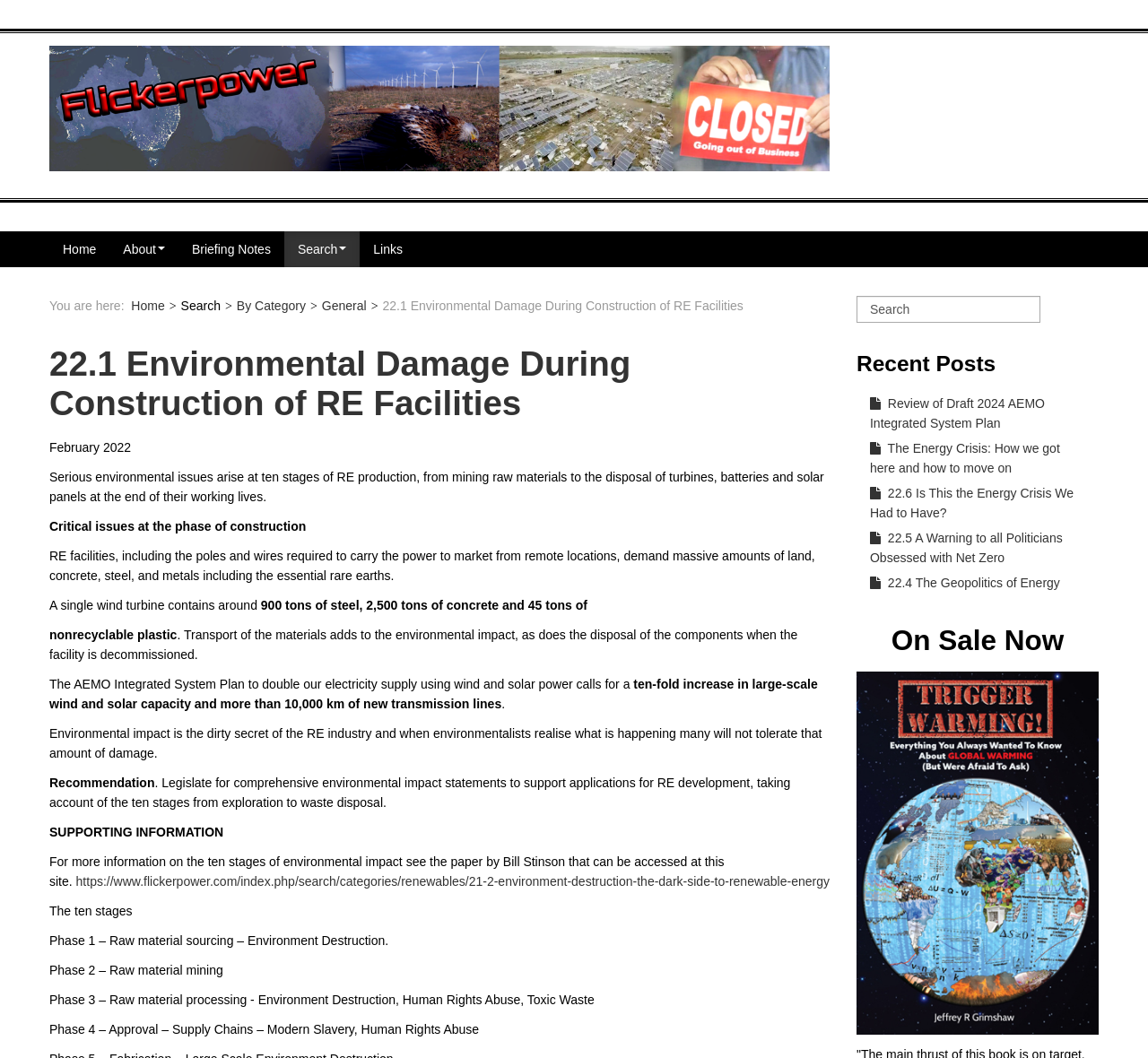What is the purpose of the AEMO Integrated System Plan?
From the details in the image, answer the question comprehensively.

The AEMO Integrated System Plan aims to double our electricity supply using wind and solar power, which would require a ten-fold increase in large-scale wind and solar capacity and more than 10,000 km of new transmission lines.